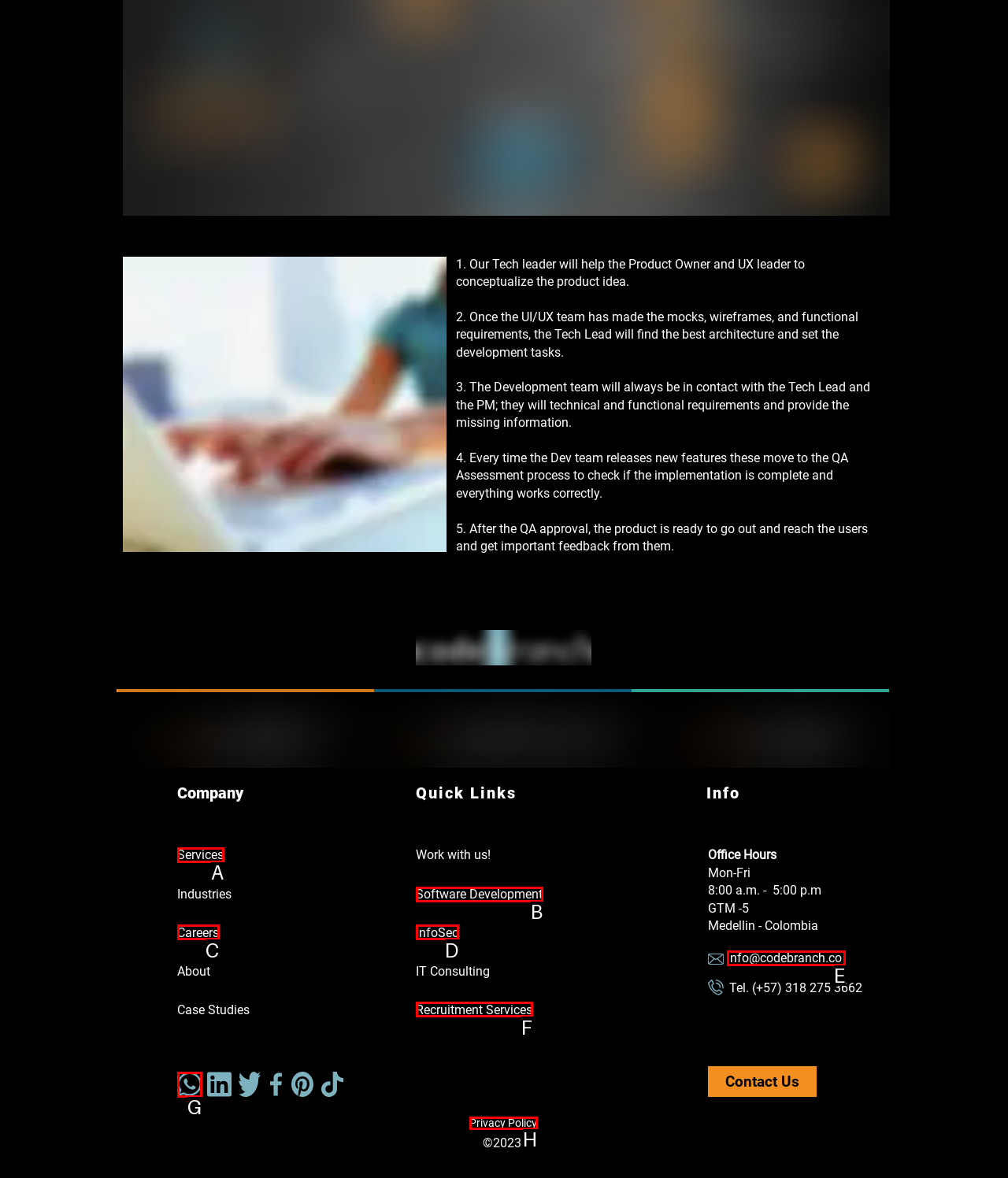Determine which option fits the element description: #comp-ldeoclgt1 svg [data-color="1"] {fill: #7EB2BF;}
Answer with the option’s letter directly.

G